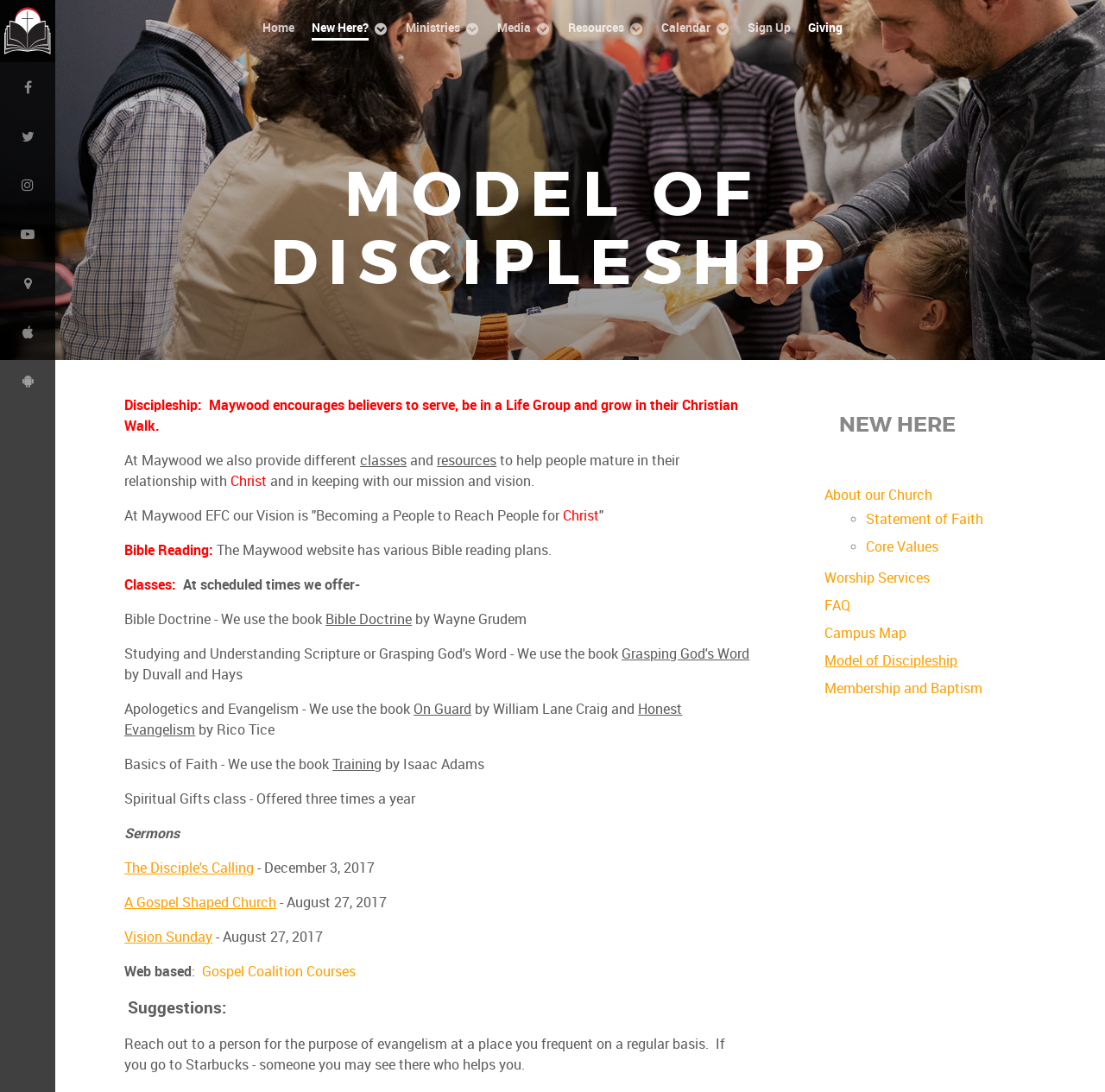Could you find the bounding box coordinates of the clickable area to complete this instruction: "Check the Calendar"?

[0.598, 0.014, 0.661, 0.037]